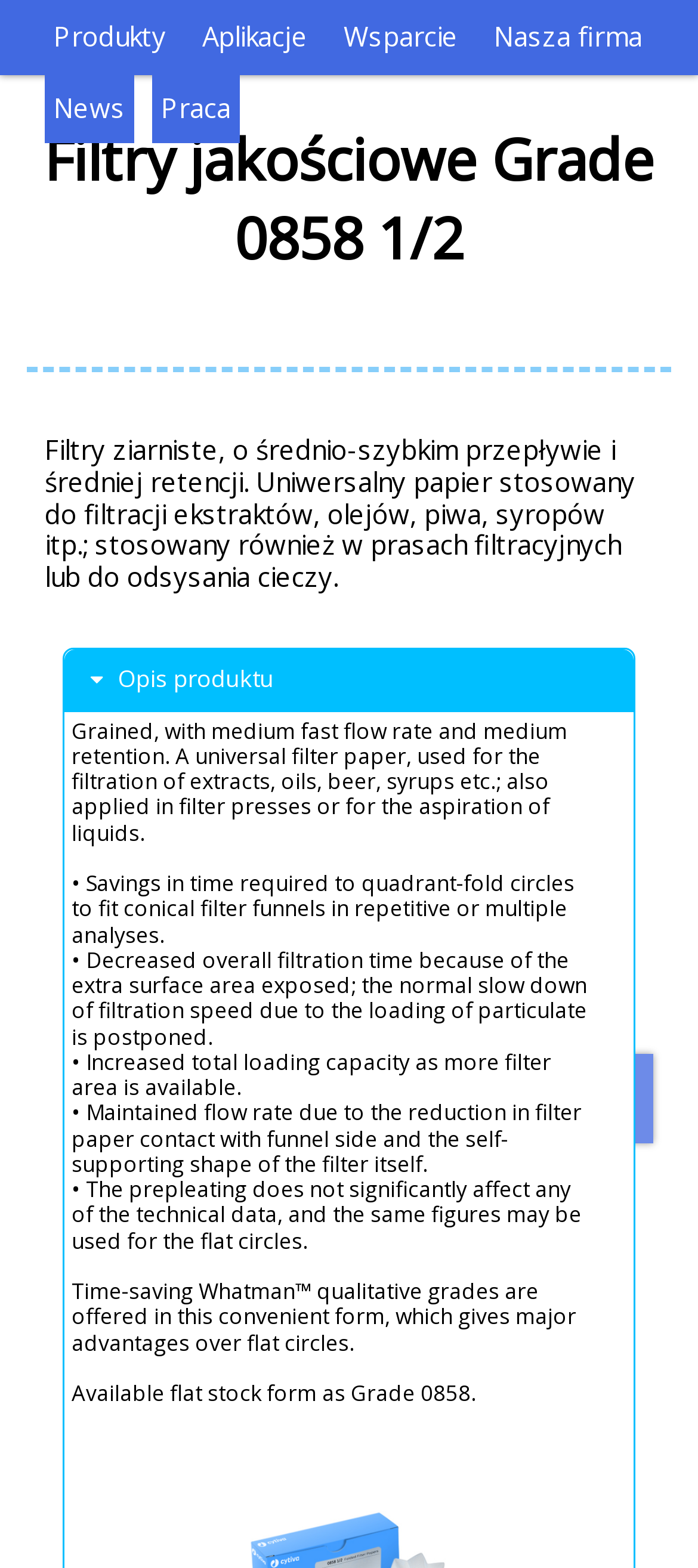What is the product name?
Using the details from the image, give an elaborate explanation to answer the question.

The product name is mentioned in the static text element at the top of the webpage, which says 'Filtry jakościowe Grade 0858 1/2'.